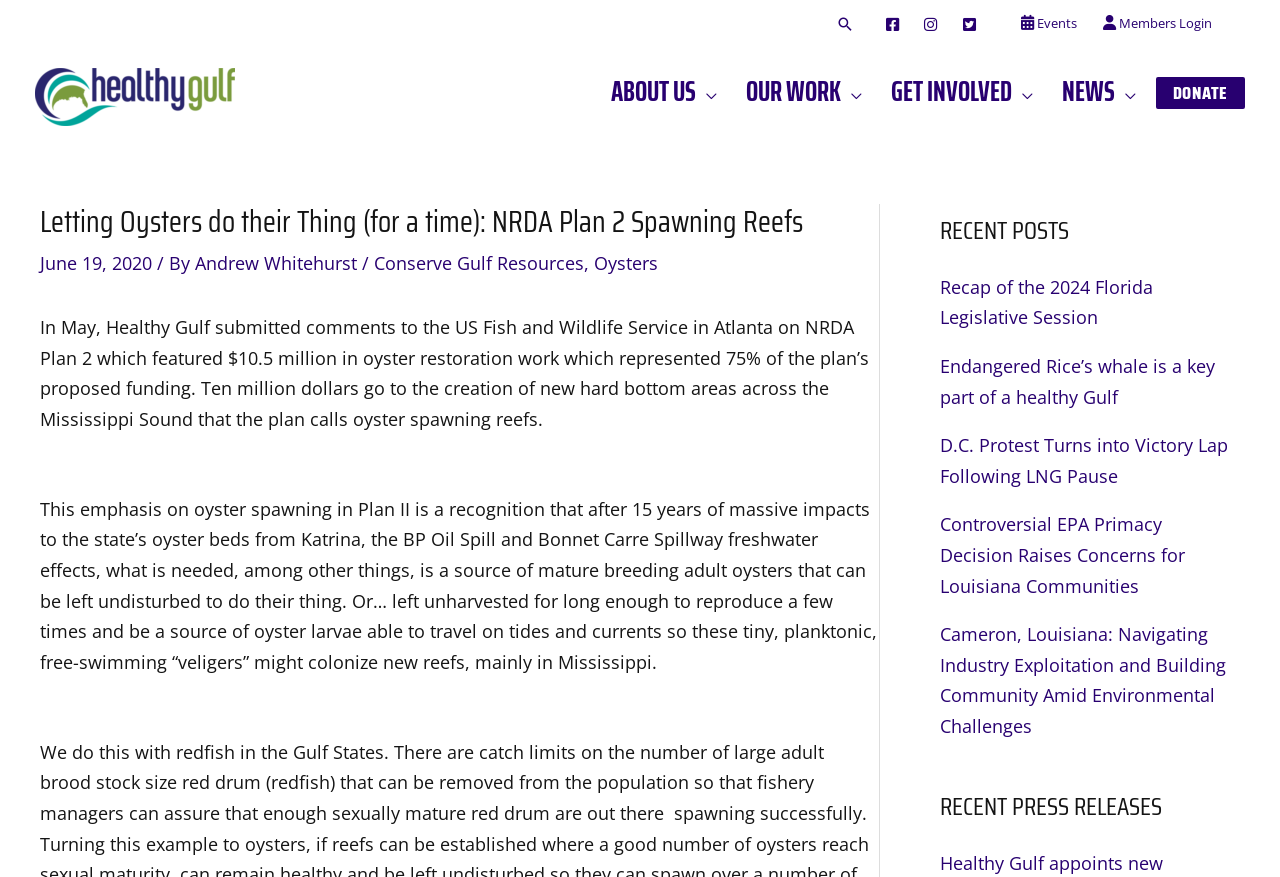Please find and provide the title of the webpage.

Letting Oysters do their Thing (for a time): NRDA Plan 2 Spawning Reefs